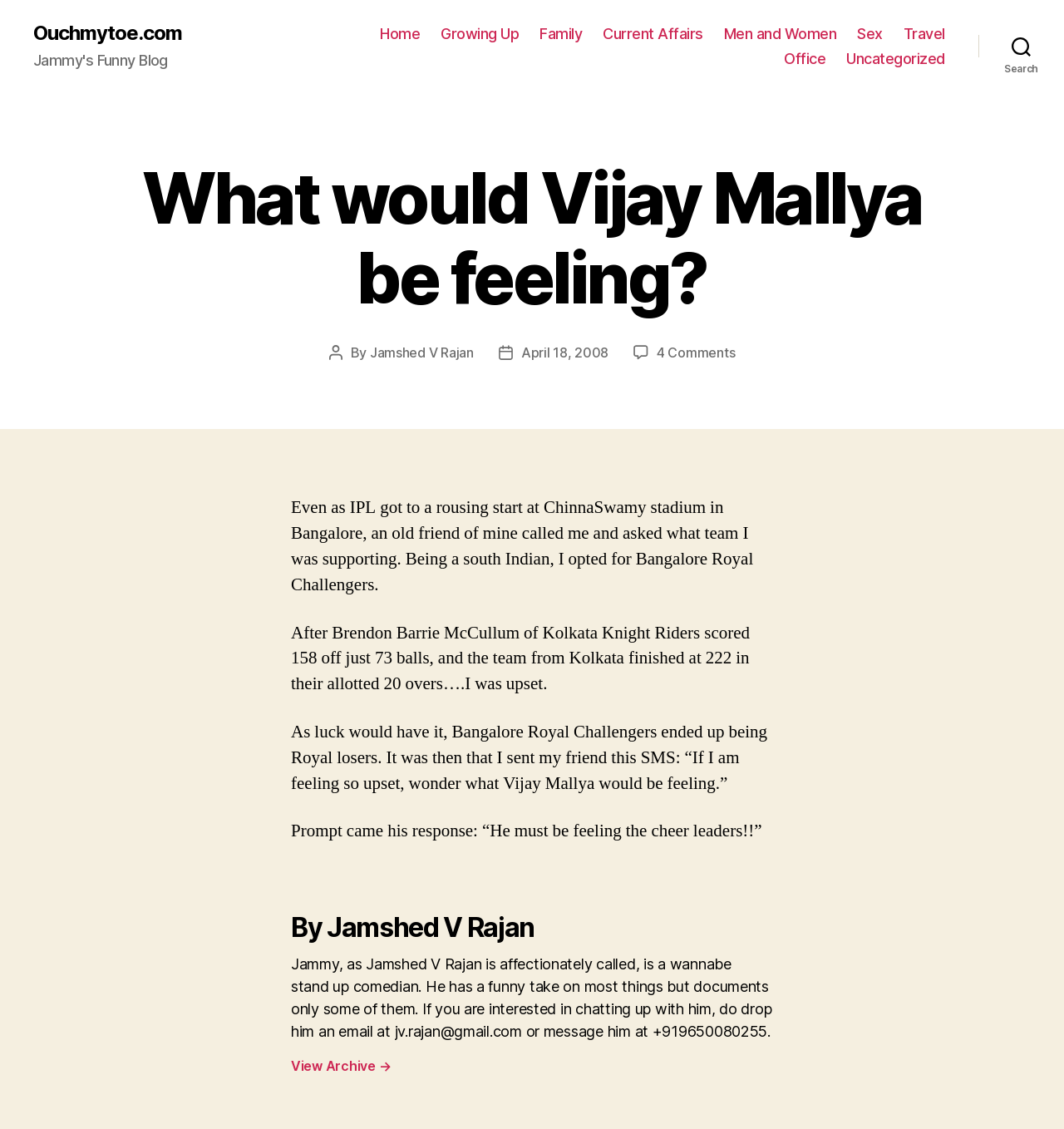What is the name of the team supported by the author?
Please answer the question as detailed as possible.

The name of the team supported by the author can be found by reading the article content, which mentions 'Being a south Indian, I opted for Bangalore Royal Challengers'.